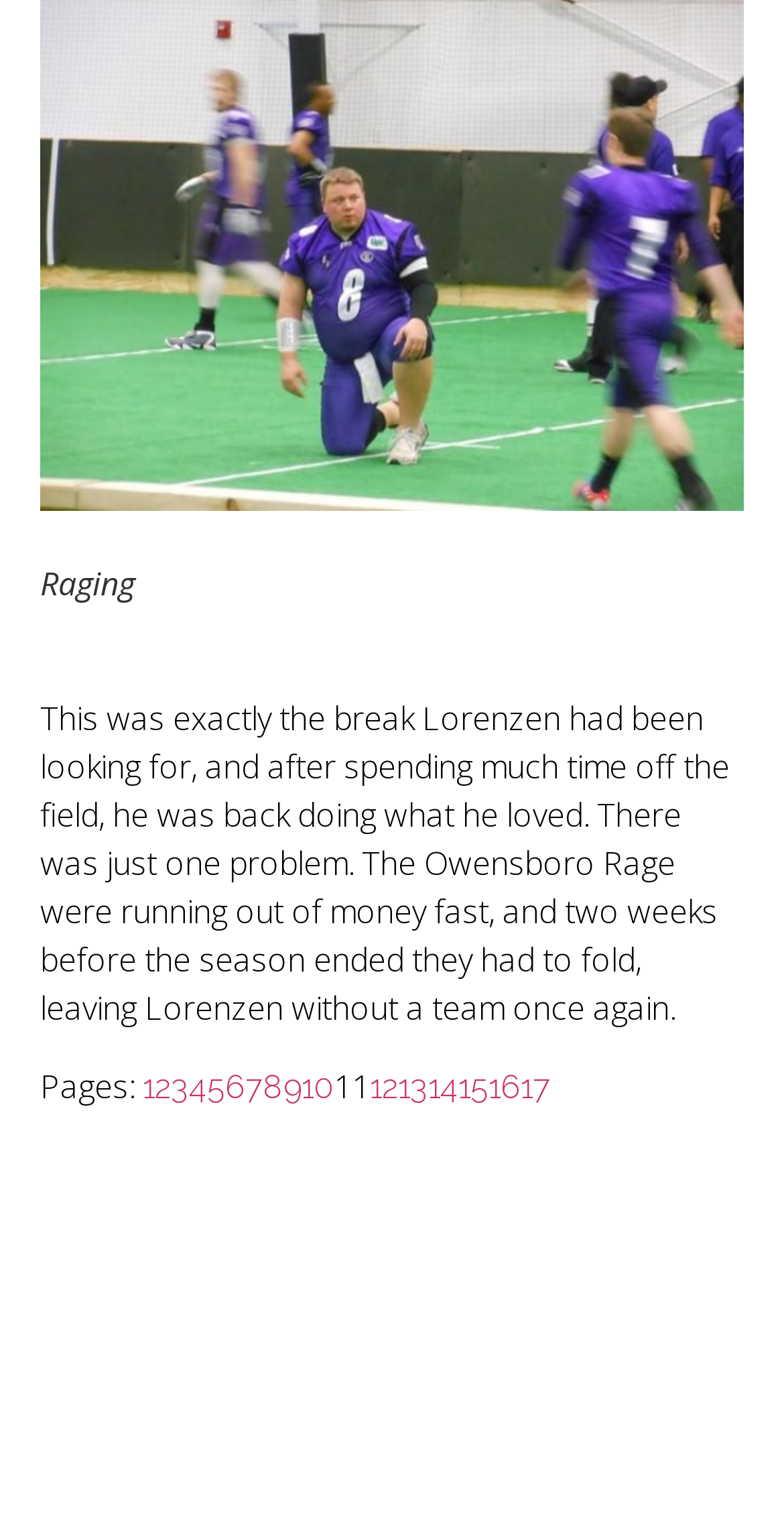Please give a concise answer to this question using a single word or phrase: 
What is the problem faced by the Owensboro Rage?

Running out of money